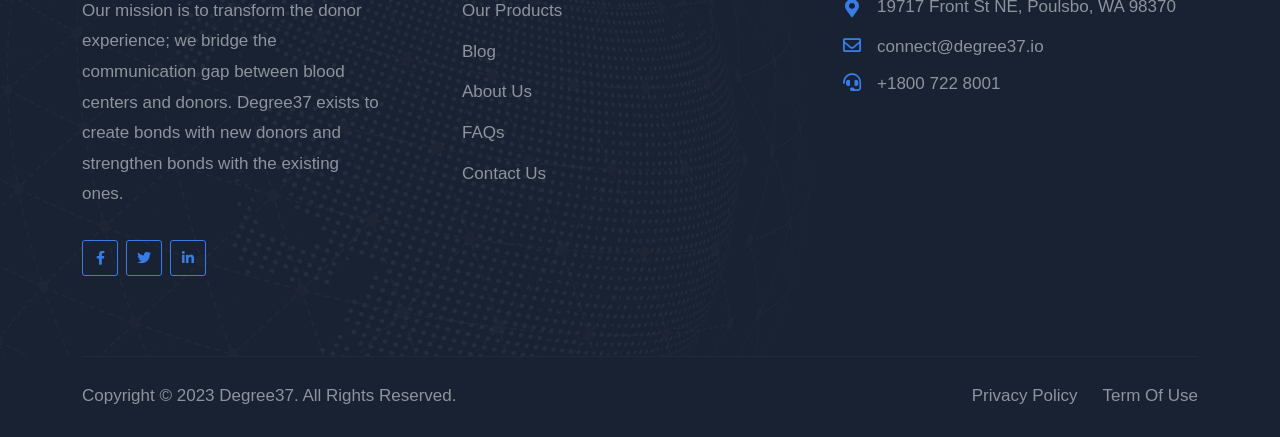Show the bounding box coordinates for the HTML element described as: "Term Of Use".

[0.861, 0.883, 0.936, 0.927]